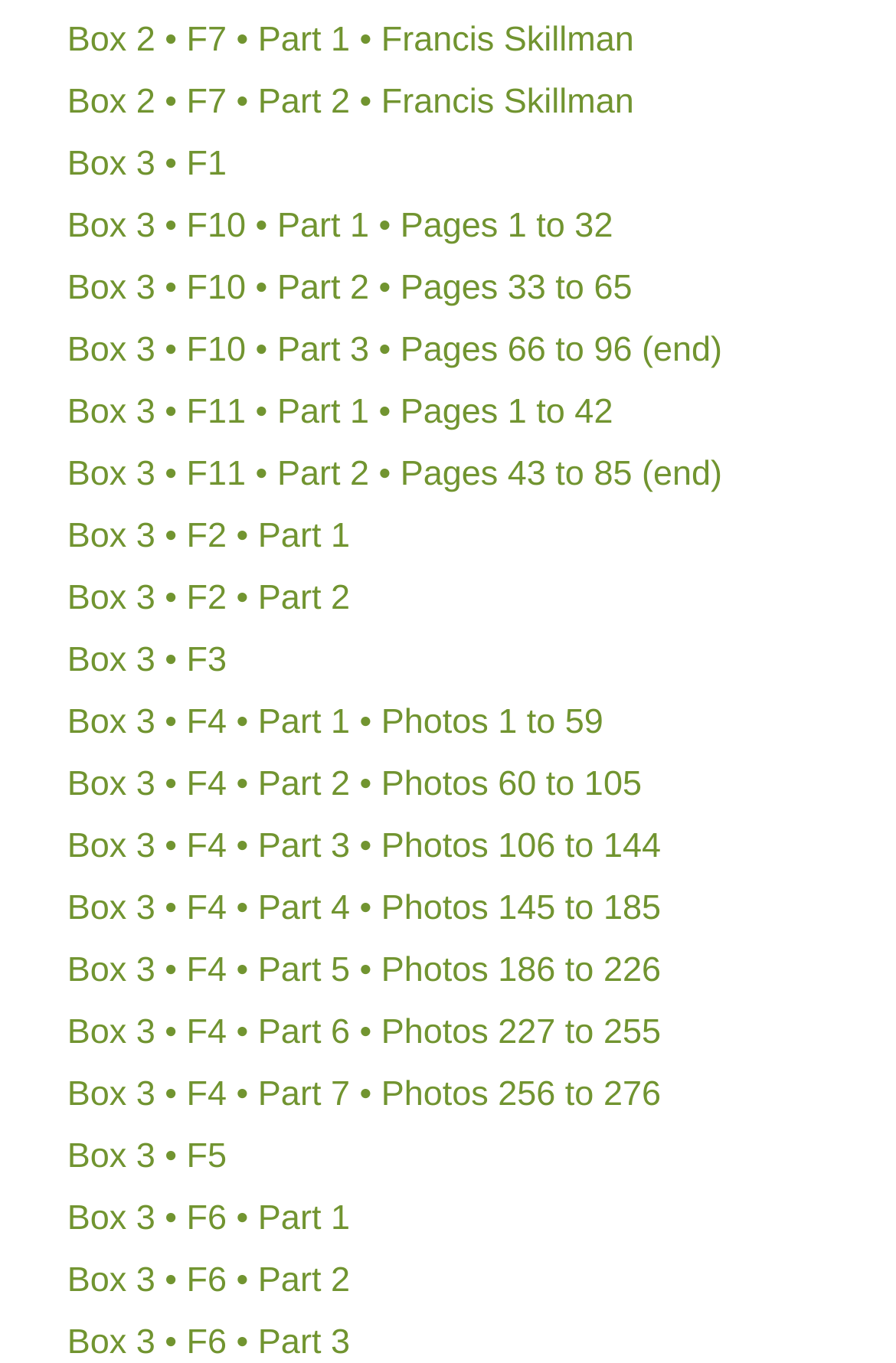Predict the bounding box coordinates of the area that should be clicked to accomplish the following instruction: "access Box 3 • F10 • Part 1 • Pages 1 to 32". The bounding box coordinates should consist of four float numbers between 0 and 1, i.e., [left, top, right, bottom].

[0.075, 0.152, 0.684, 0.181]